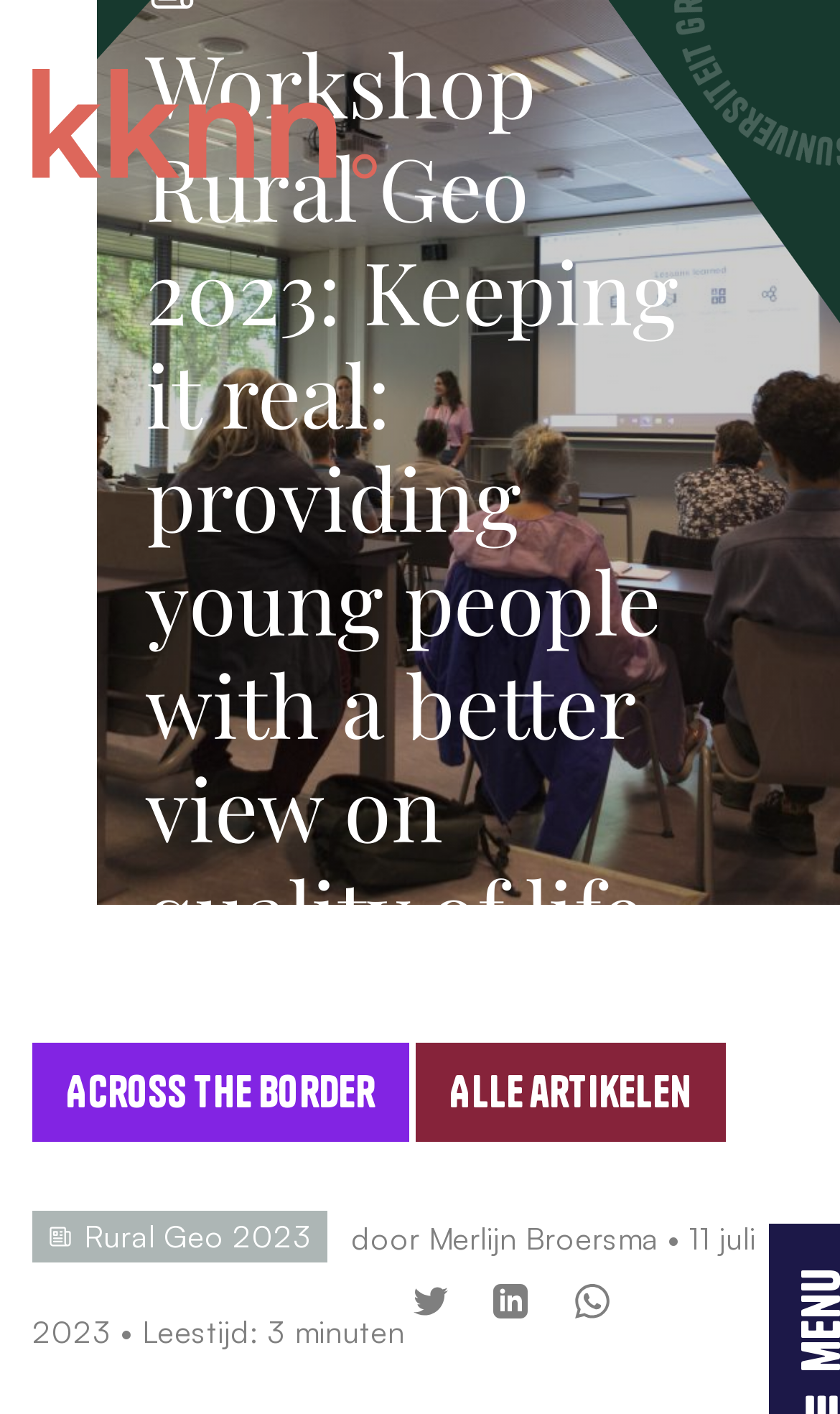Given the content of the image, can you provide a detailed answer to the question?
Who is the author of the article?

The author of the article can be found in the link element, which is 'Merlijn Broersma'. This element is located below the heading element and is preceded by the text 'door'.